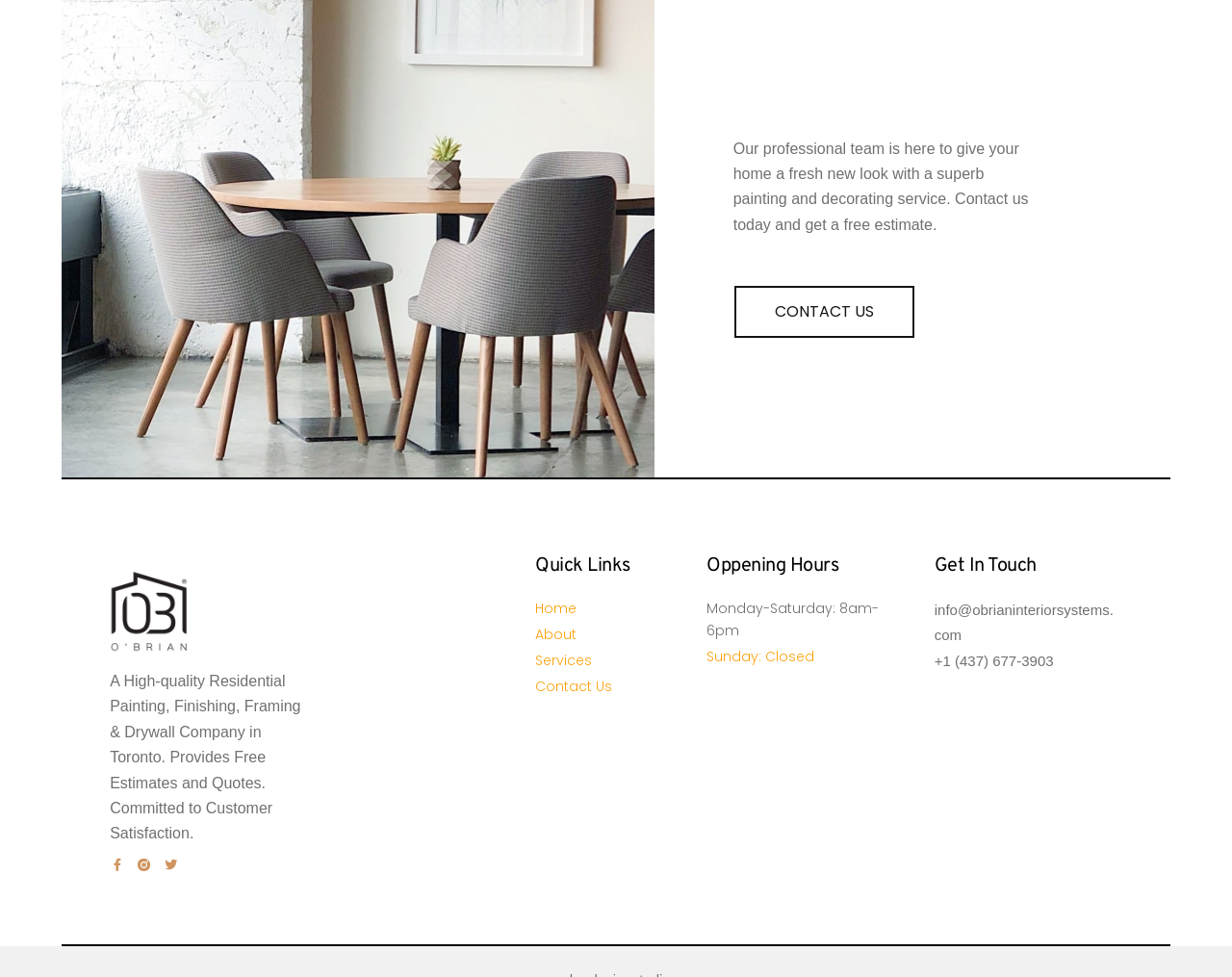Locate the bounding box coordinates of the area to click to fulfill this instruction: "Click the 'Home' link". The bounding box should be presented as four float numbers between 0 and 1, in the order [left, top, right, bottom].

[0.434, 0.612, 0.574, 0.634]